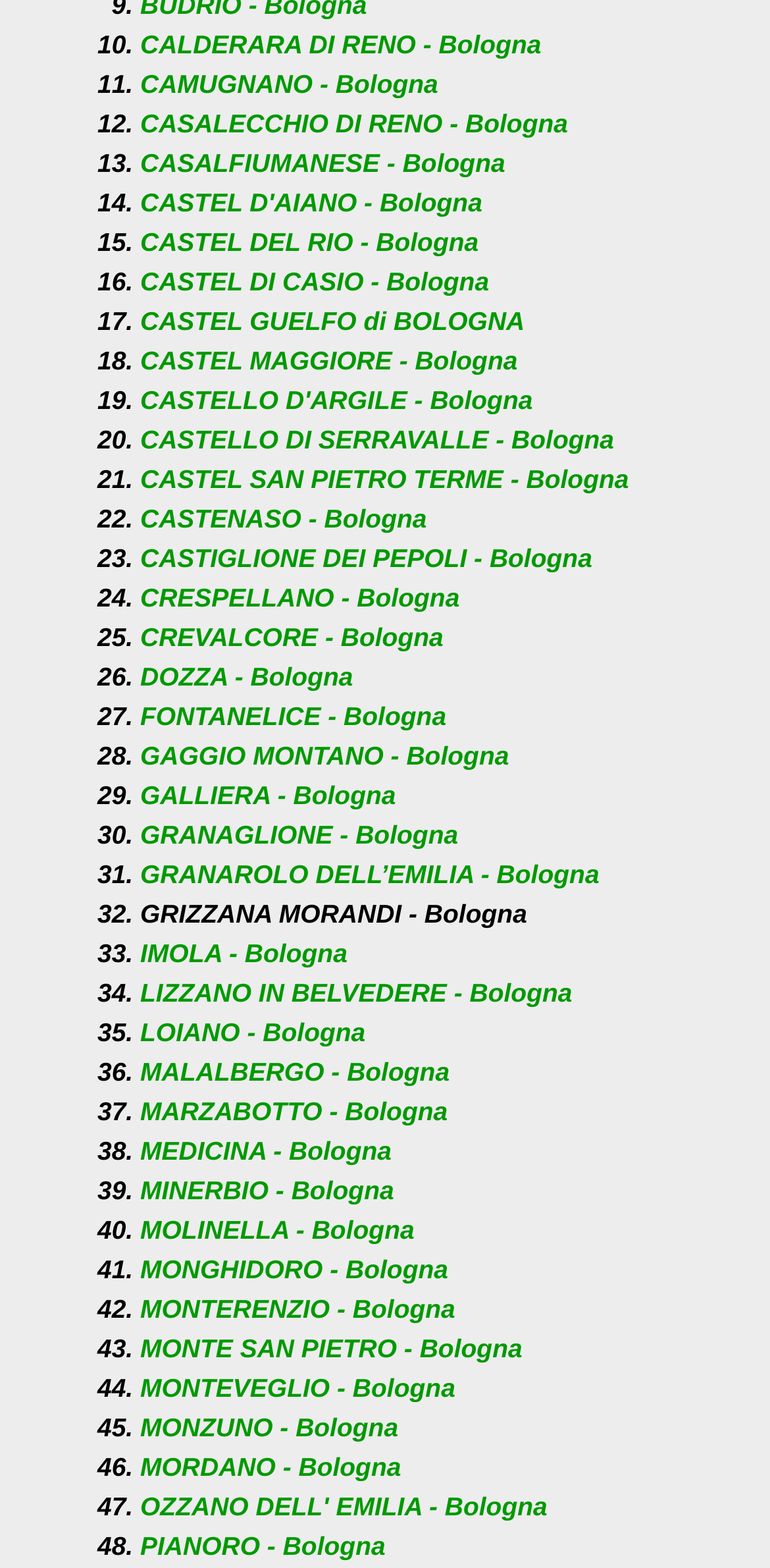Locate the bounding box of the UI element with the following description: "GRANAROLO DELL’EMILIA - Bologna".

[0.182, 0.548, 0.778, 0.567]